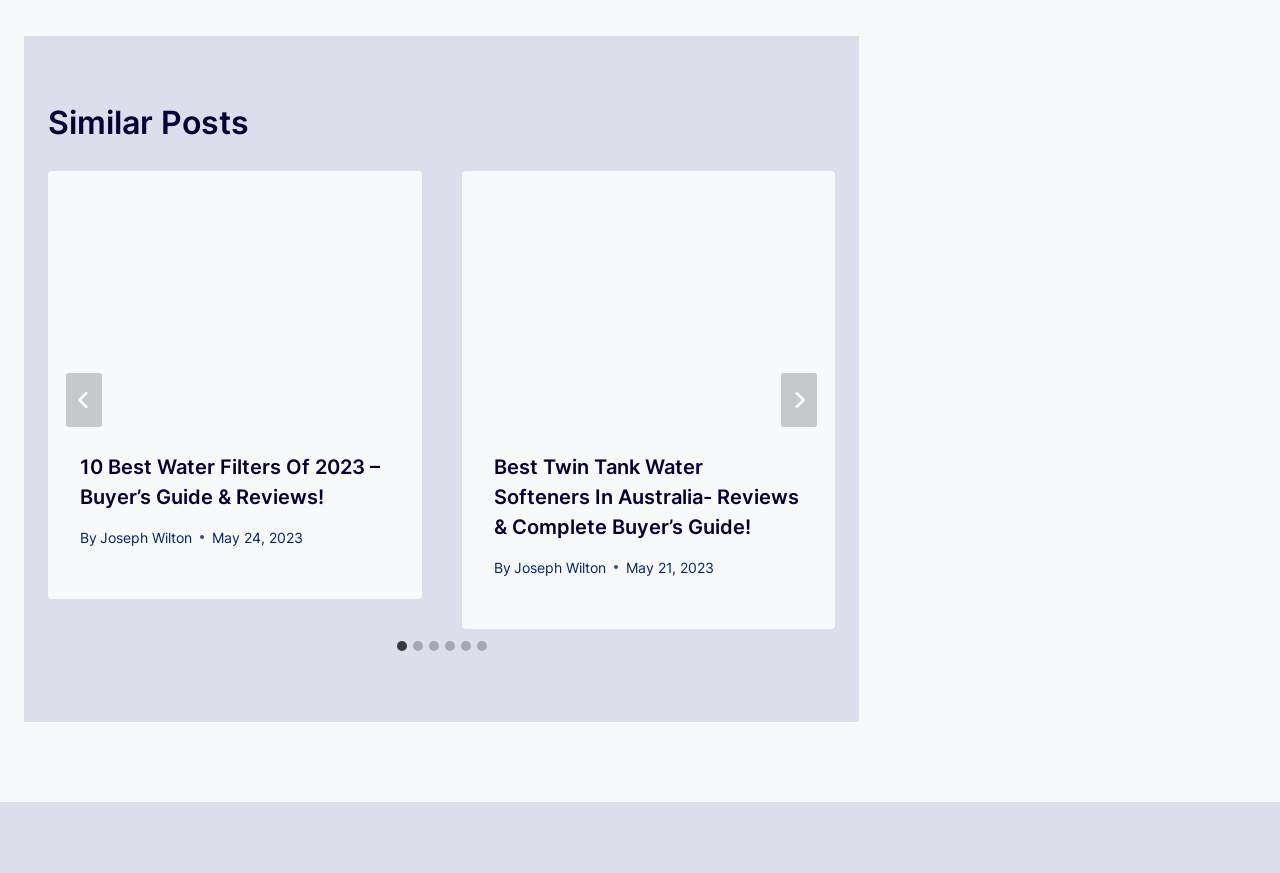Pinpoint the bounding box coordinates of the element to be clicked to execute the instruction: "View post 1".

[0.038, 0.195, 0.329, 0.481]